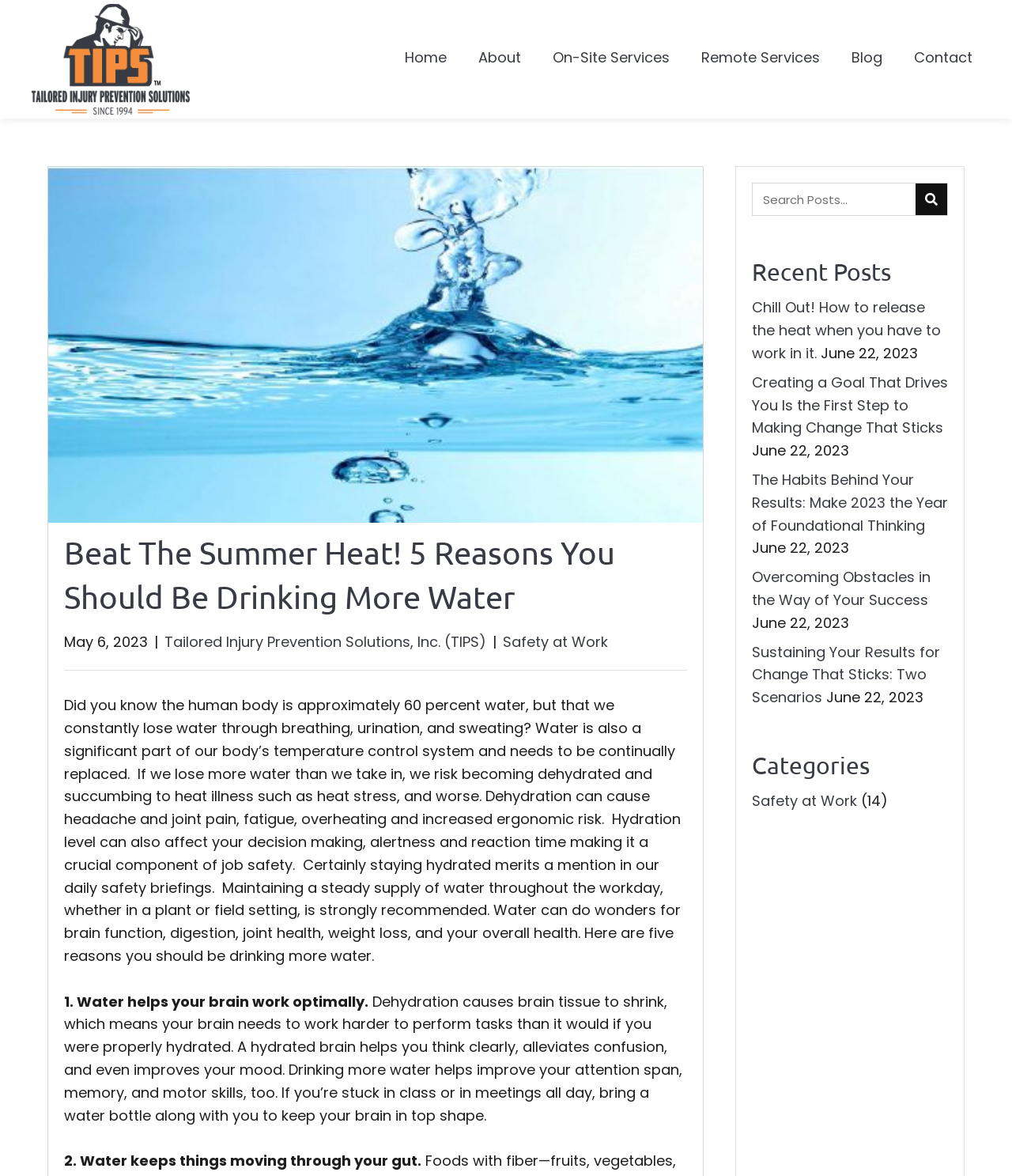Please identify the bounding box coordinates of the element I should click to complete this instruction: 'Check the 'Recent Posts''. The coordinates should be given as four float numbers between 0 and 1, like this: [left, top, right, bottom].

[0.743, 0.218, 0.937, 0.246]